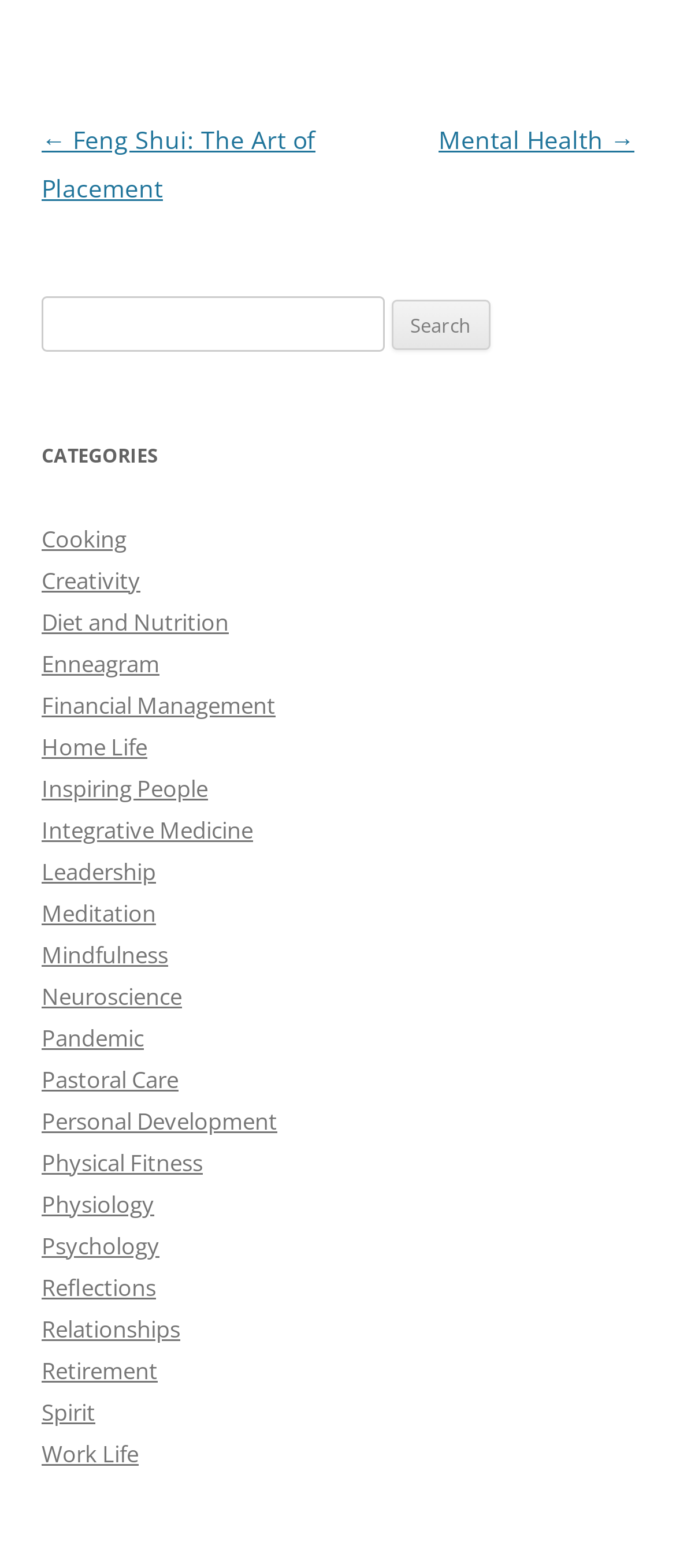Please determine the bounding box coordinates for the element that should be clicked to follow these instructions: "Download Instagram reels".

None